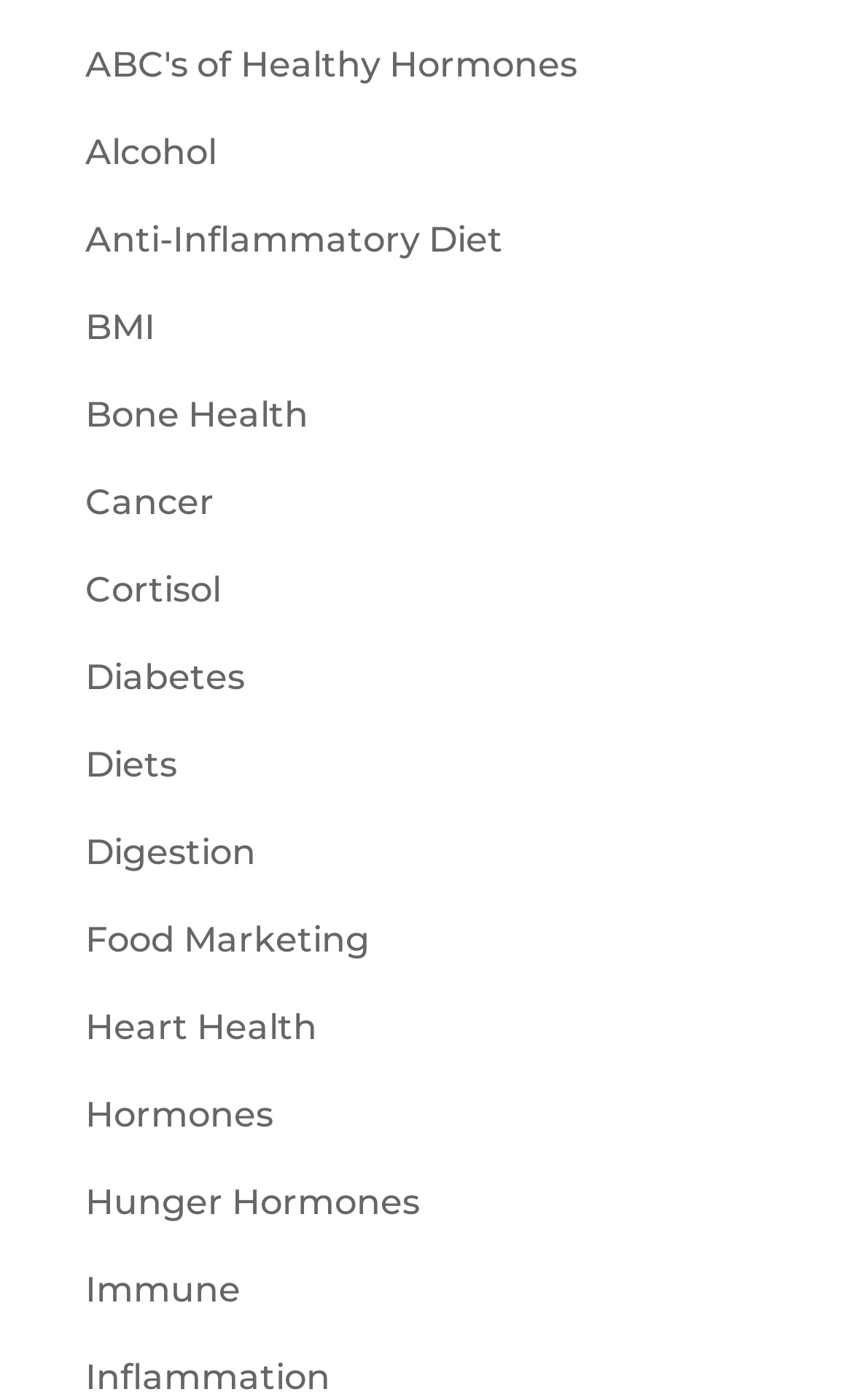Use a single word or phrase to answer the question: 
What is the topic related to food?

Food Marketing